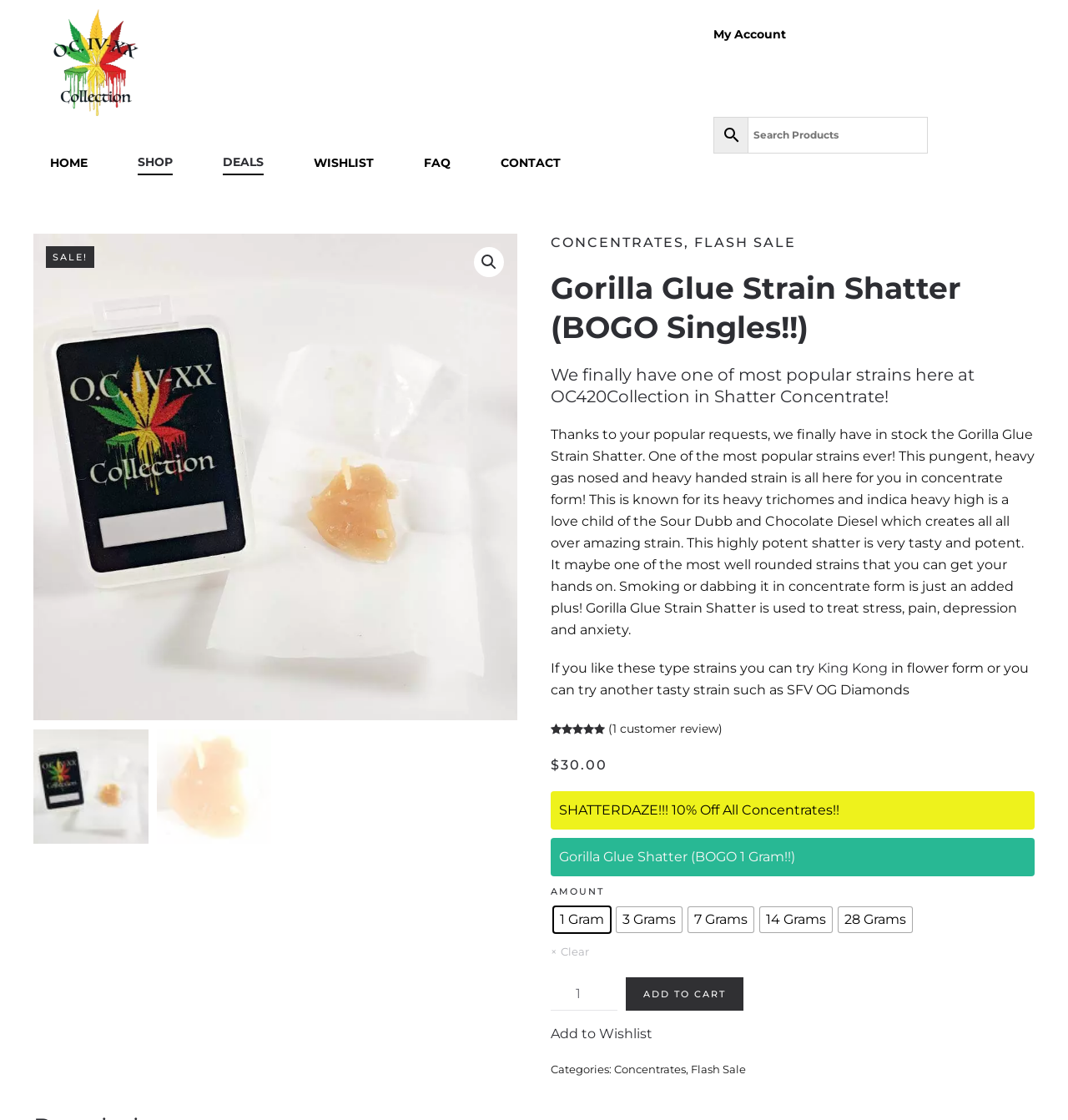For the element described, predict the bounding box coordinates as (top-left x, top-left y, bottom-right x, bottom-right y). All values should be between 0 and 1. Element description: 14 Grams

[0.712, 0.81, 0.779, 0.833]